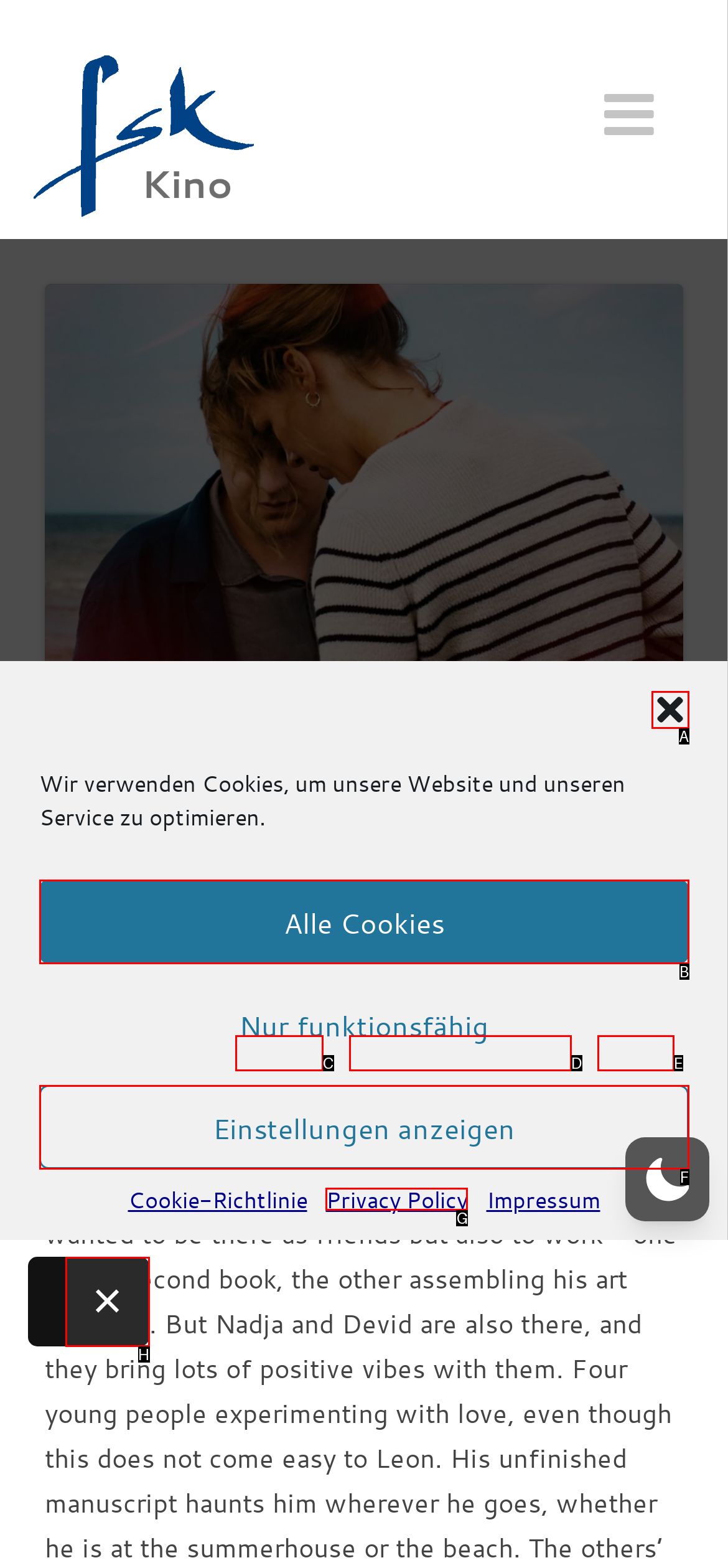Based on the description: Tickets & Termine, identify the matching lettered UI element.
Answer by indicating the letter from the choices.

D